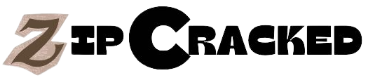Illustrate the image with a detailed caption.

The image prominently features the logo for "Zip Cracked," creatively designed with a distinctive font that highlights the brand identity. The bold "ZIP" is stylized in a striking manner, while the "Cracked" portion complements it in a playful typeface, suggesting a focus on software and tools related to crack downloads. This visual representation serves as a key element of the brand, aiming to attract users seeking cracked software solutions. Positioned on a clean background, the logo stands out, making it easily recognizable and memorable for those familiar with the domain of software downloads and activations.